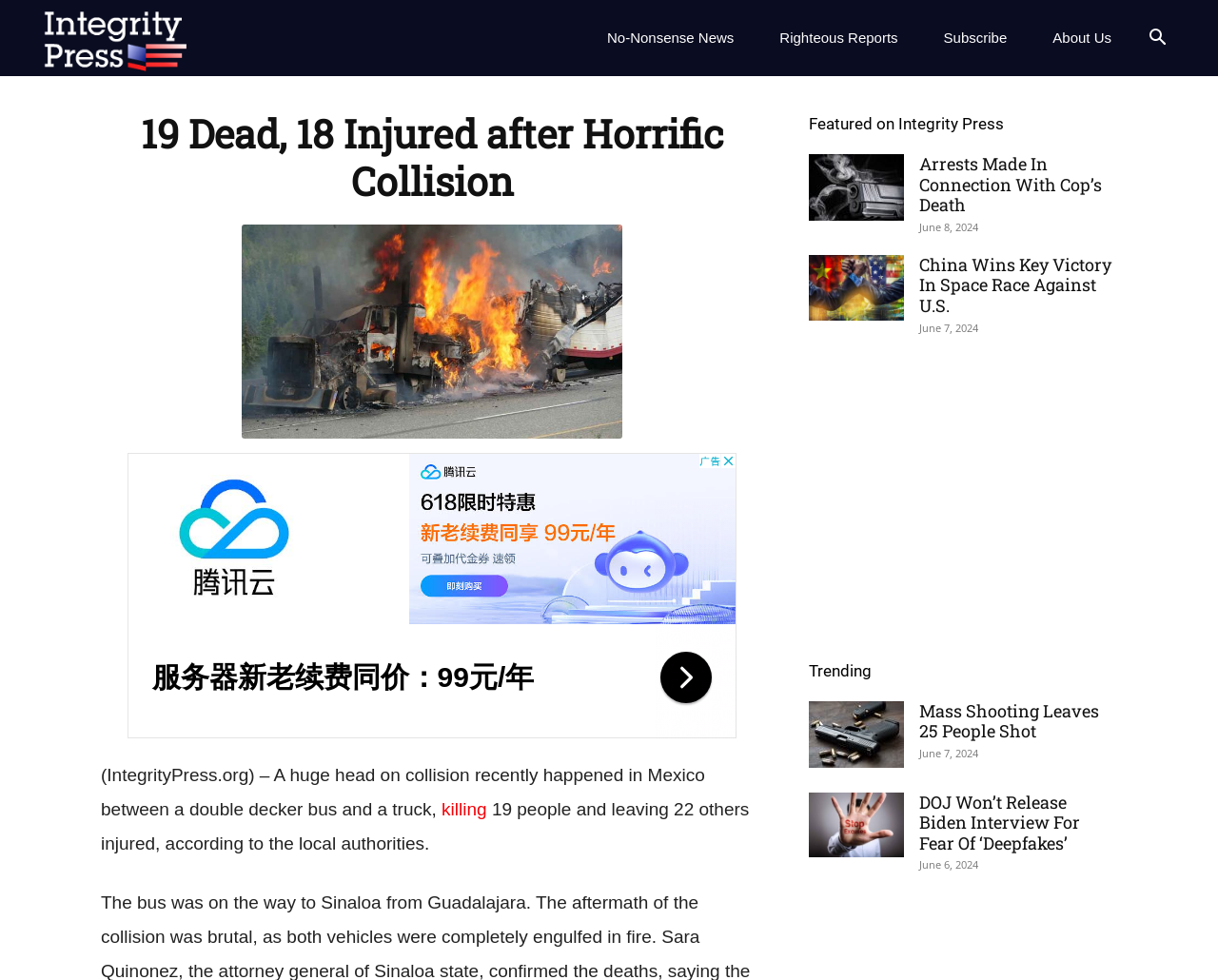Identify the bounding box for the described UI element. Provide the coordinates in (top-left x, top-left y, bottom-right x, bottom-right y) format with values ranging from 0 to 1: aria-label="Advertisement" name="aswift_7" title="Advertisement"

[0.673, 0.384, 0.908, 0.627]